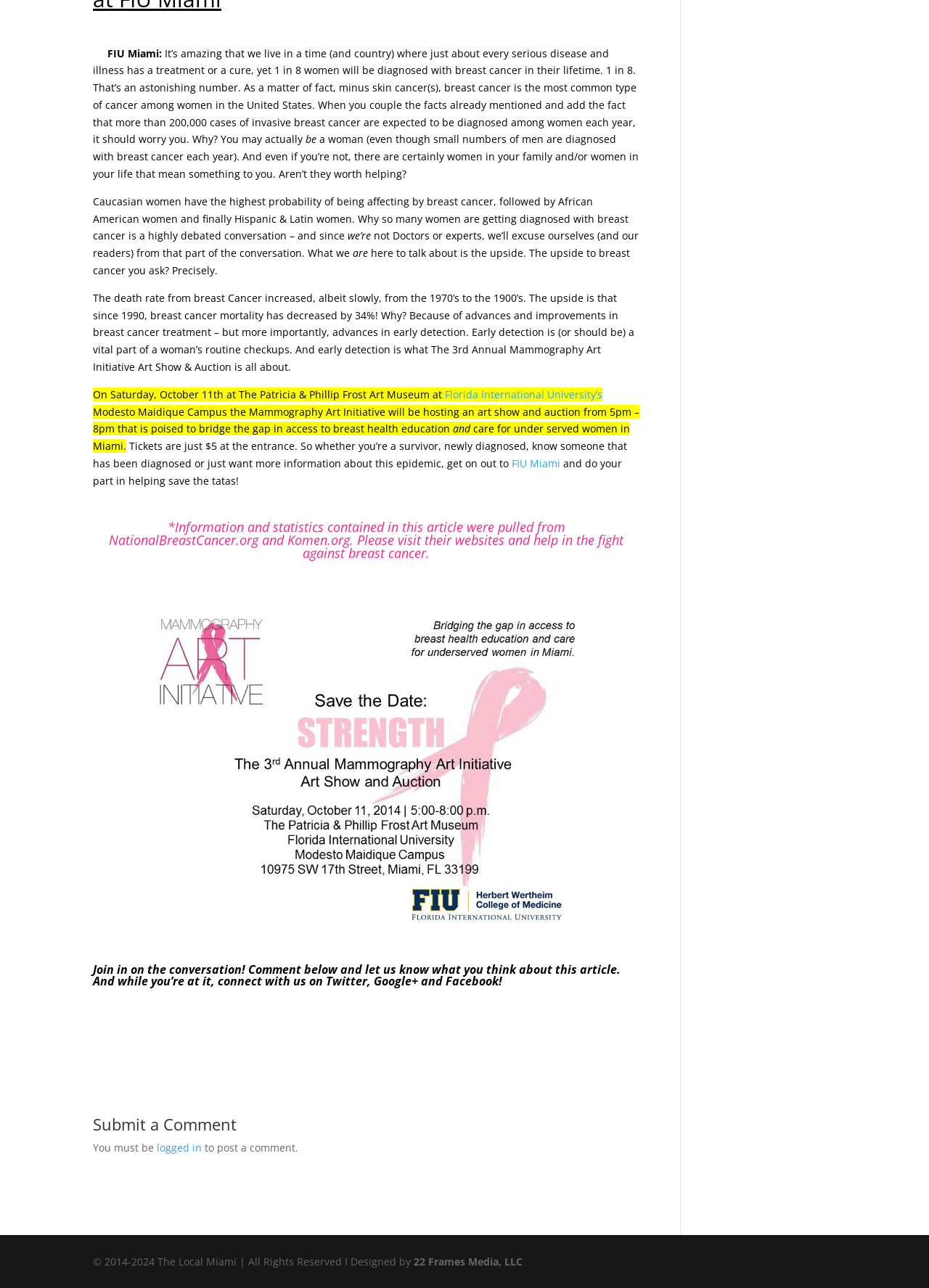Give the bounding box coordinates for the element described by: "FIU Miami".

[0.551, 0.354, 0.603, 0.365]